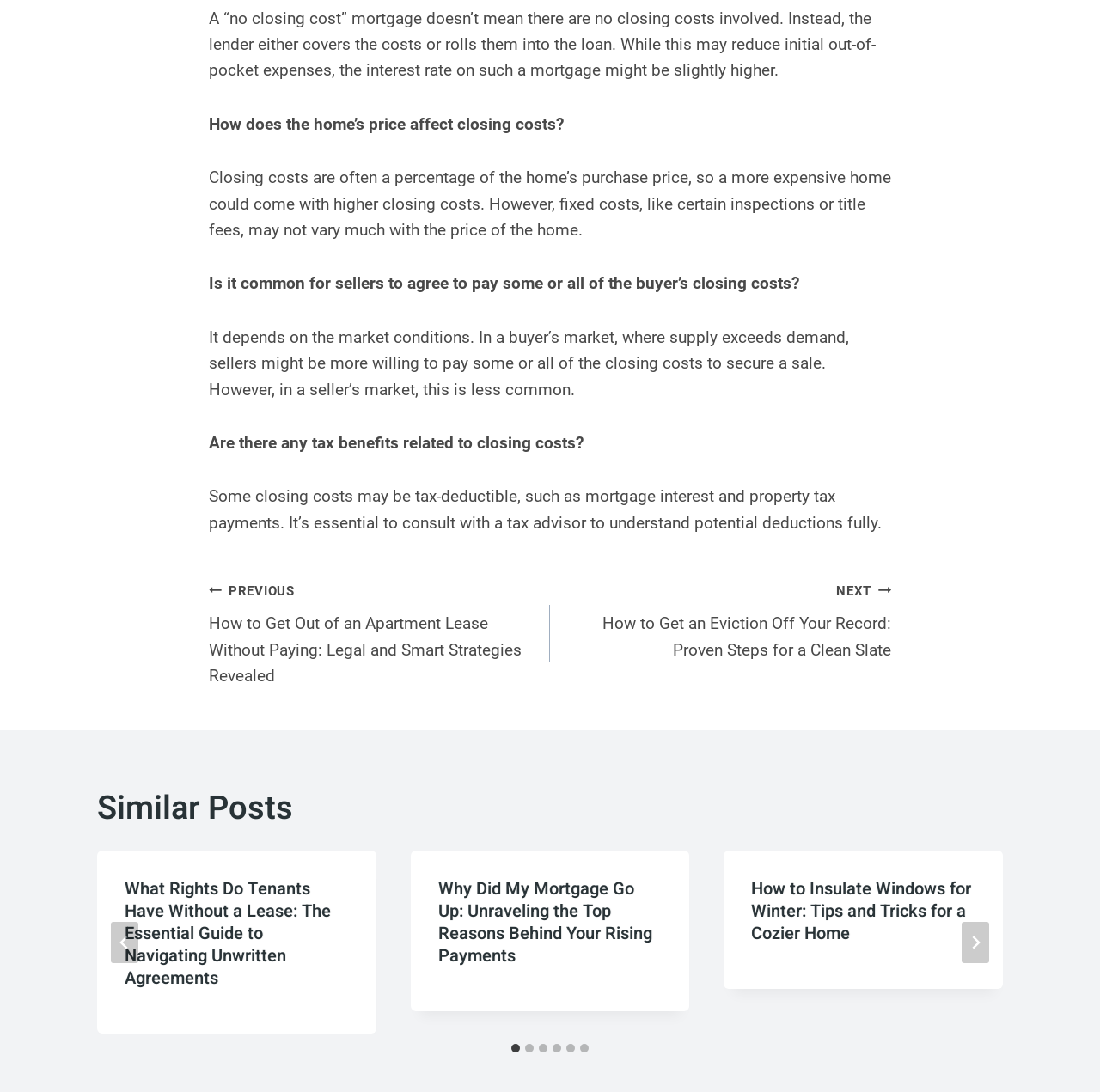How many similar posts are there?
Based on the screenshot, give a detailed explanation to answer the question.

There are 6 similar posts, which can be seen from the tab panels labeled '1 of 6', '2 of 6', ..., '6 of 6'.